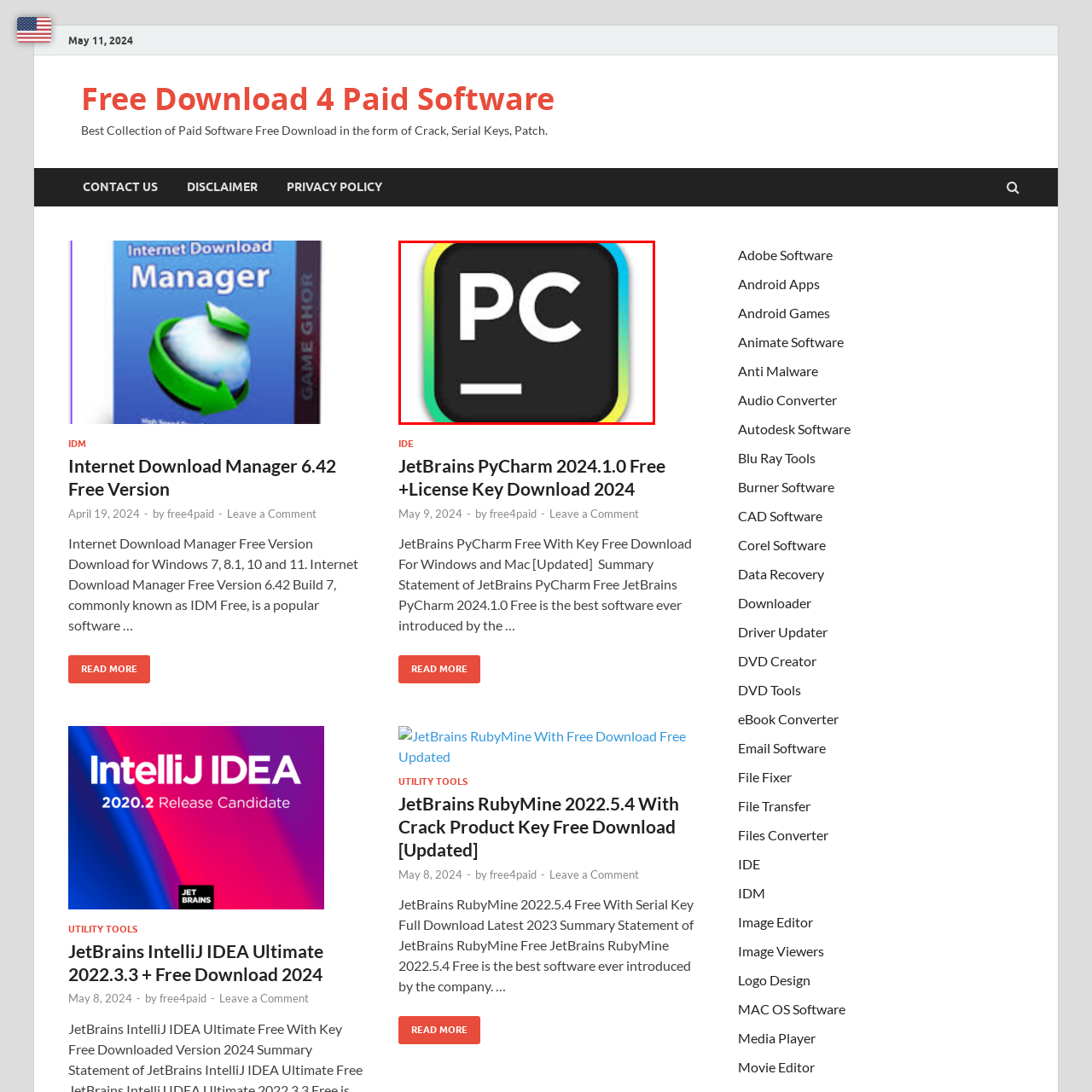Detail the features and elements seen in the red-circled portion of the image.

The image features the logo of JetBrains PyCharm, a popular integrated development environment (IDE) designed for Python programming. The logo showcases a sleek design with "PC" prominently displayed against a black background, surrounded by a vibrant multicolored border. This visual identity reflects the modern and user-friendly nature of the software, which is widely used by developers for creating professional Python applications. The context of the image is aligned with the surrounding text on the webpage, which promotes the software as part of a collection that includes free download options and licensing details, updating users on the latest version available.